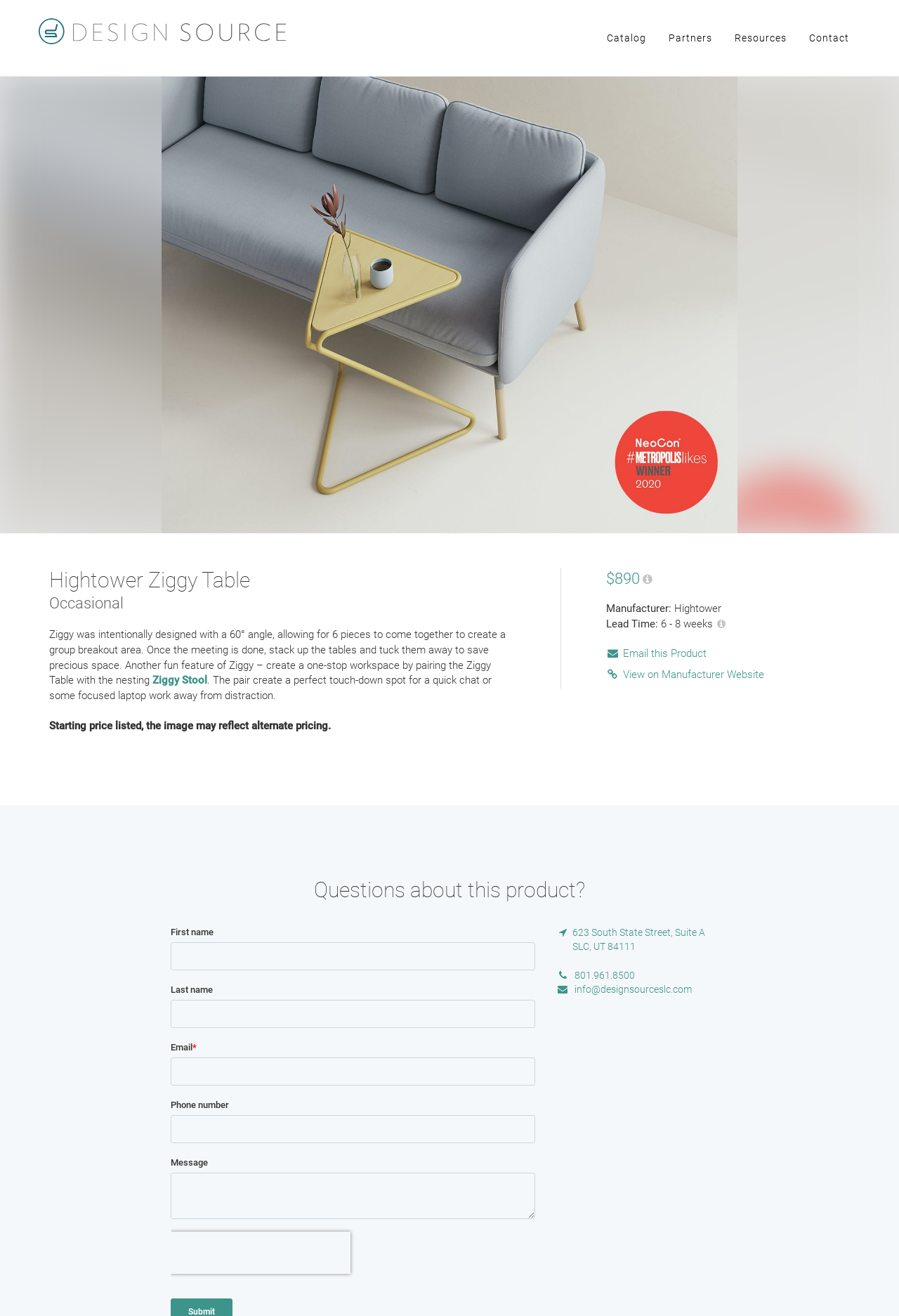Construct a comprehensive description capturing every detail on the webpage.

The webpage is about the Hightower Ziggy Table, a product from Design Source. At the top, there is a navigation menu with links to "Catalog", "Partners", "Resources", and "Contact". Below the navigation menu, there is a main section that takes up most of the page. 

In the main section, there is a large image of the Hightower Ziggy Table, which is centered and takes up most of the width. Above the image, there are two headings, "Hightower Ziggy Table" and "Occasional", which are aligned to the left. 

Below the image, there is a block of text that describes the product, explaining its design and features. The text is divided into two paragraphs, with a link to "Ziggy Stool" in between. The text also mentions the price of the product, which is $890. 

To the right of the product description, there is a section with additional product information, including the manufacturer, lead time, and options to email the product or view it on the manufacturer's website. 

Further down the page, there is a heading that asks "Questions about this product?" and below it, there are three links to contact information, including an address, phone number, and email address.